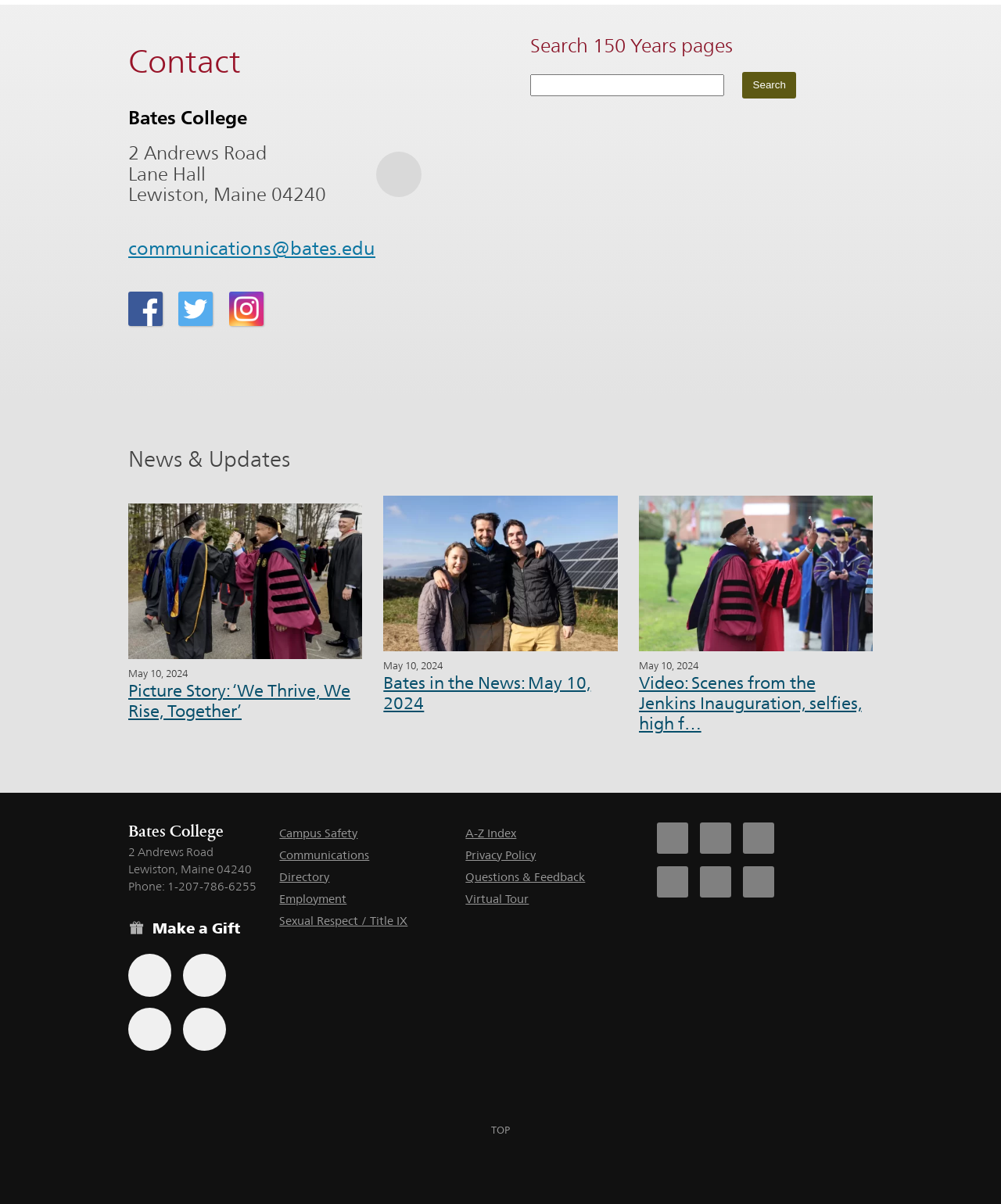From the given element description: "Top", find the bounding box for the UI element. Provide the coordinates as four float numbers between 0 and 1, in the order [left, top, right, bottom].

[0.017, 0.913, 0.983, 0.946]